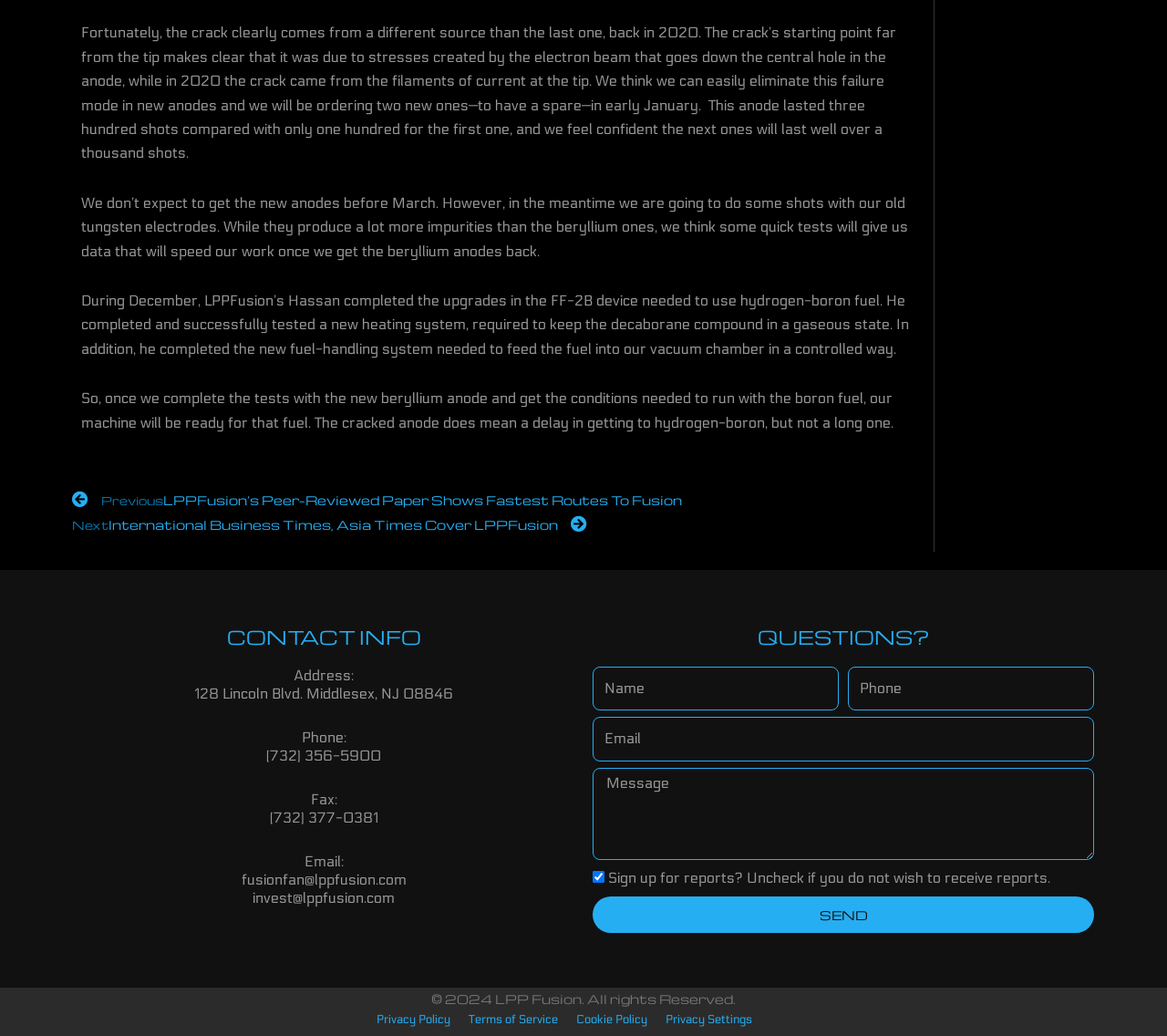Locate the bounding box coordinates of the item that should be clicked to fulfill the instruction: "Click the 'Privacy Policy' link".

[0.323, 0.972, 0.386, 0.996]